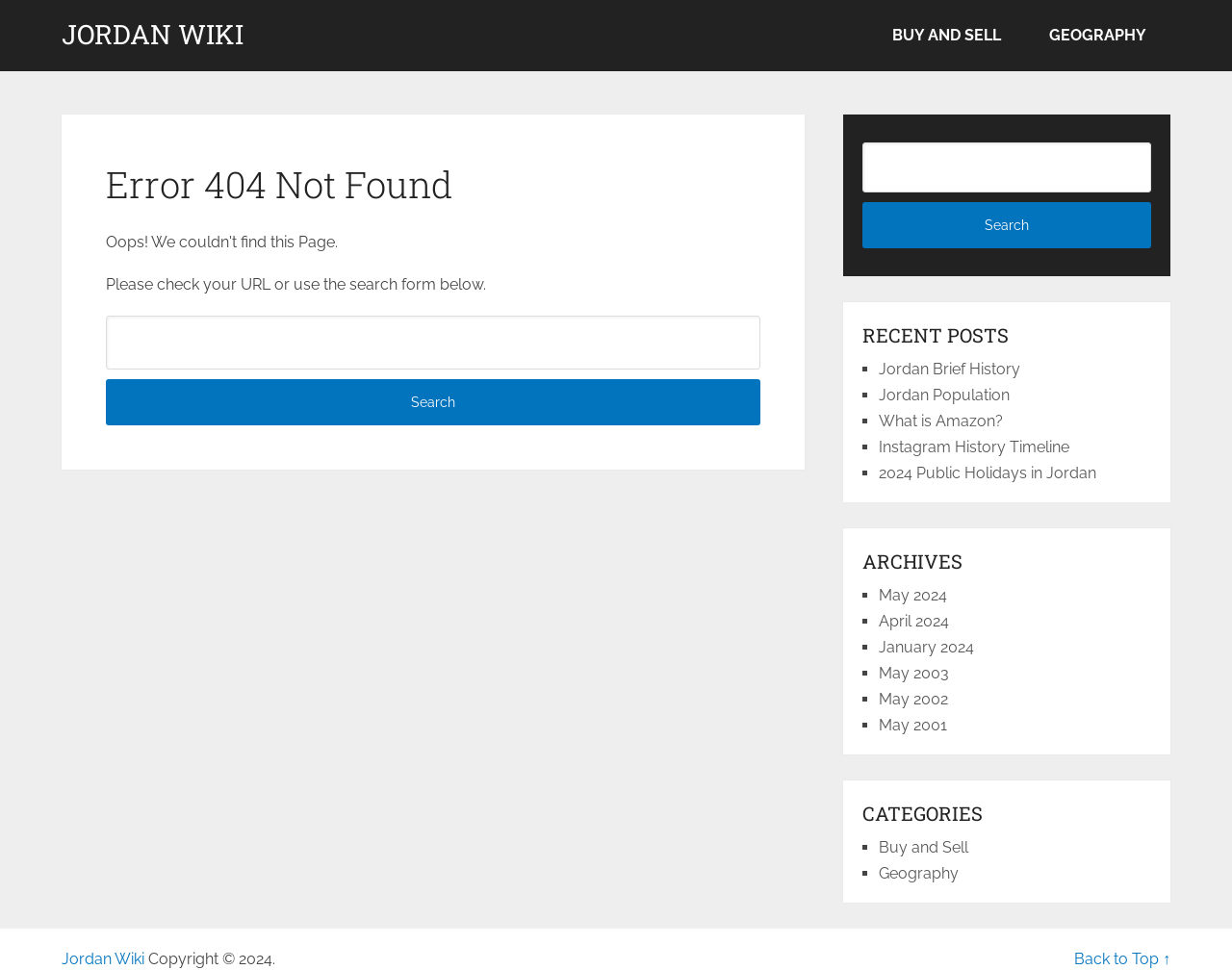Please find the bounding box coordinates for the clickable element needed to perform this instruction: "Click on the RESPONSE link".

None